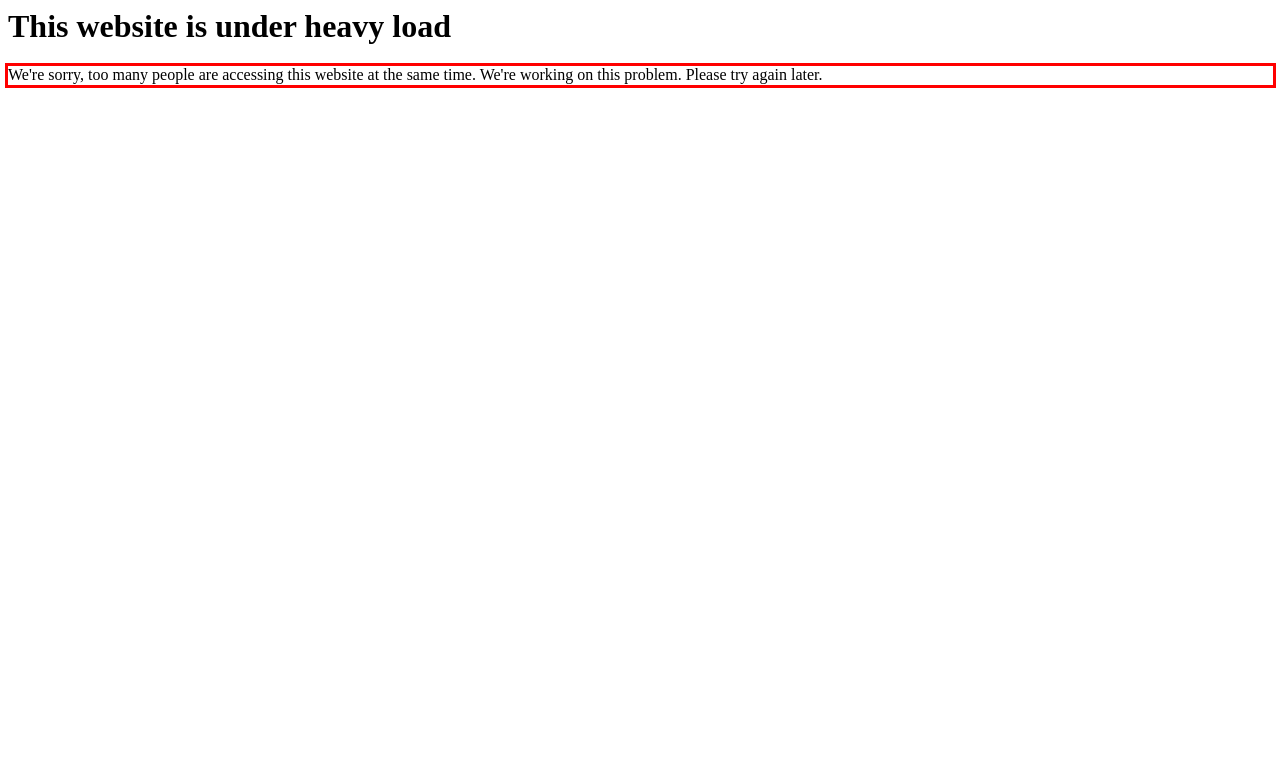With the provided screenshot of a webpage, locate the red bounding box and perform OCR to extract the text content inside it.

We're sorry, too many people are accessing this website at the same time. We're working on this problem. Please try again later.